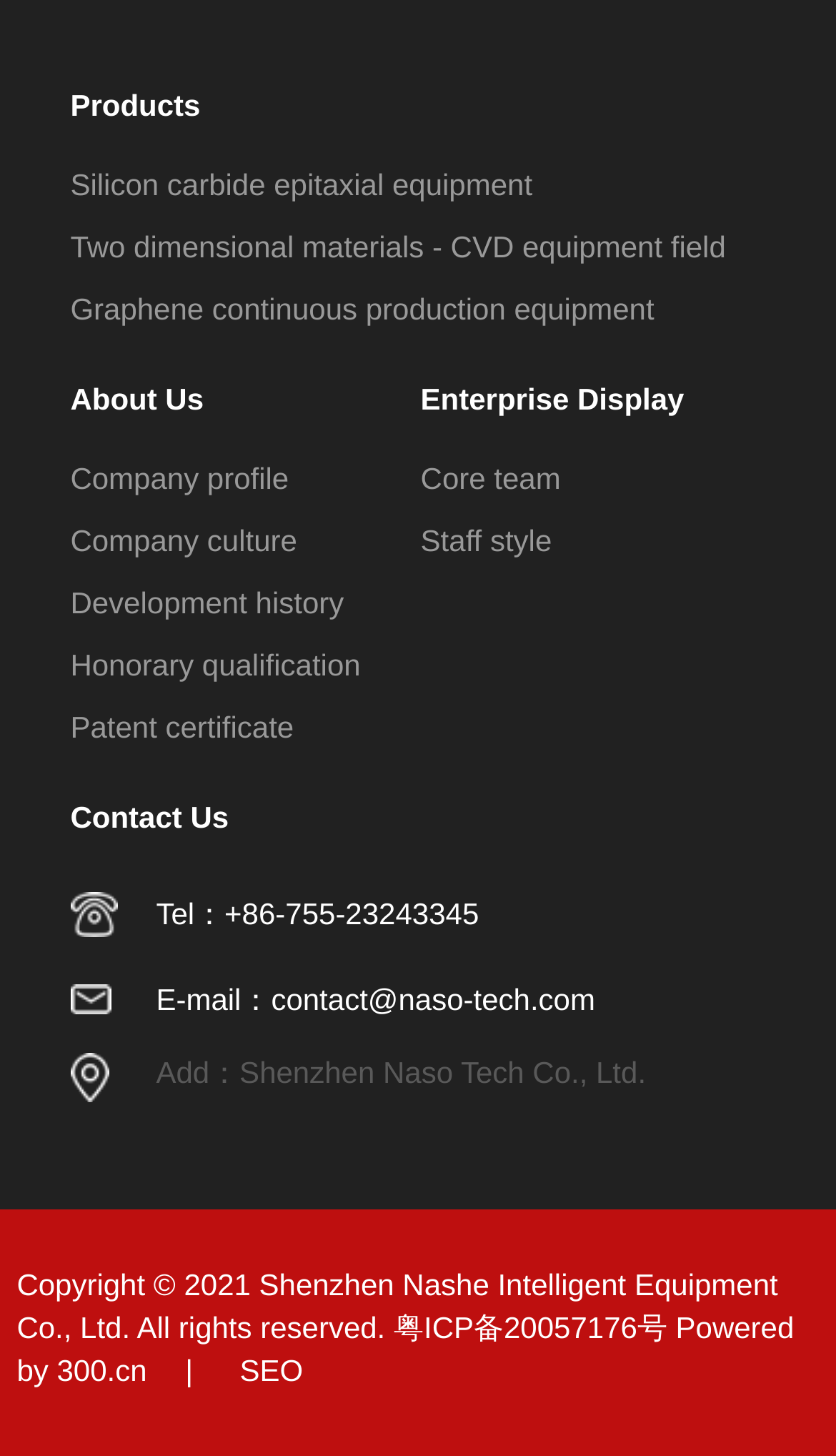Locate the bounding box coordinates of the item that should be clicked to fulfill the instruction: "View products".

[0.084, 0.036, 0.844, 0.109]